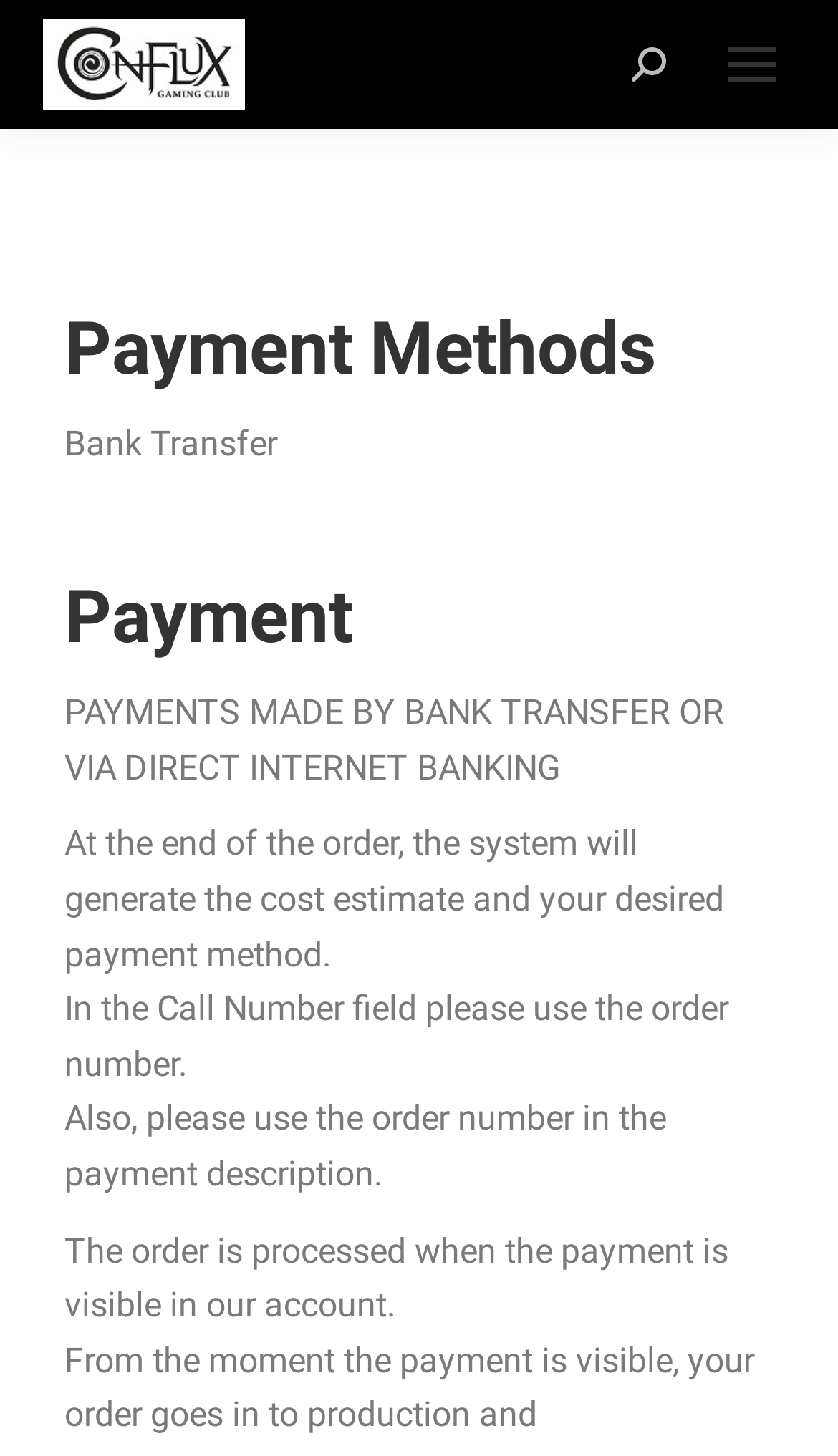Create an elaborate caption that covers all aspects of the webpage.

The webpage is about payment methods, specifically focusing on bank transfer payments. At the top right corner, there is a mobile menu icon and a search bar. On the top left, the Conflux logo is displayed. 

Below the logo, there is a heading that reads "Payment Methods". Underneath this heading, there are two subheadings: "Bank Transfer" and "Payment". 

The main content of the page is a series of paragraphs explaining the bank transfer payment process. The text starts by stating that payments can be made by bank transfer or direct internet banking. It then explains that at the end of the order, the system will generate a cost estimate and provide a payment method. 

The following paragraphs provide more details about the payment process, including the use of the order number in the Call Number field and payment description, and the processing of the order once the payment is visible in the account. The text is divided into several short paragraphs, making it easy to read and understand.